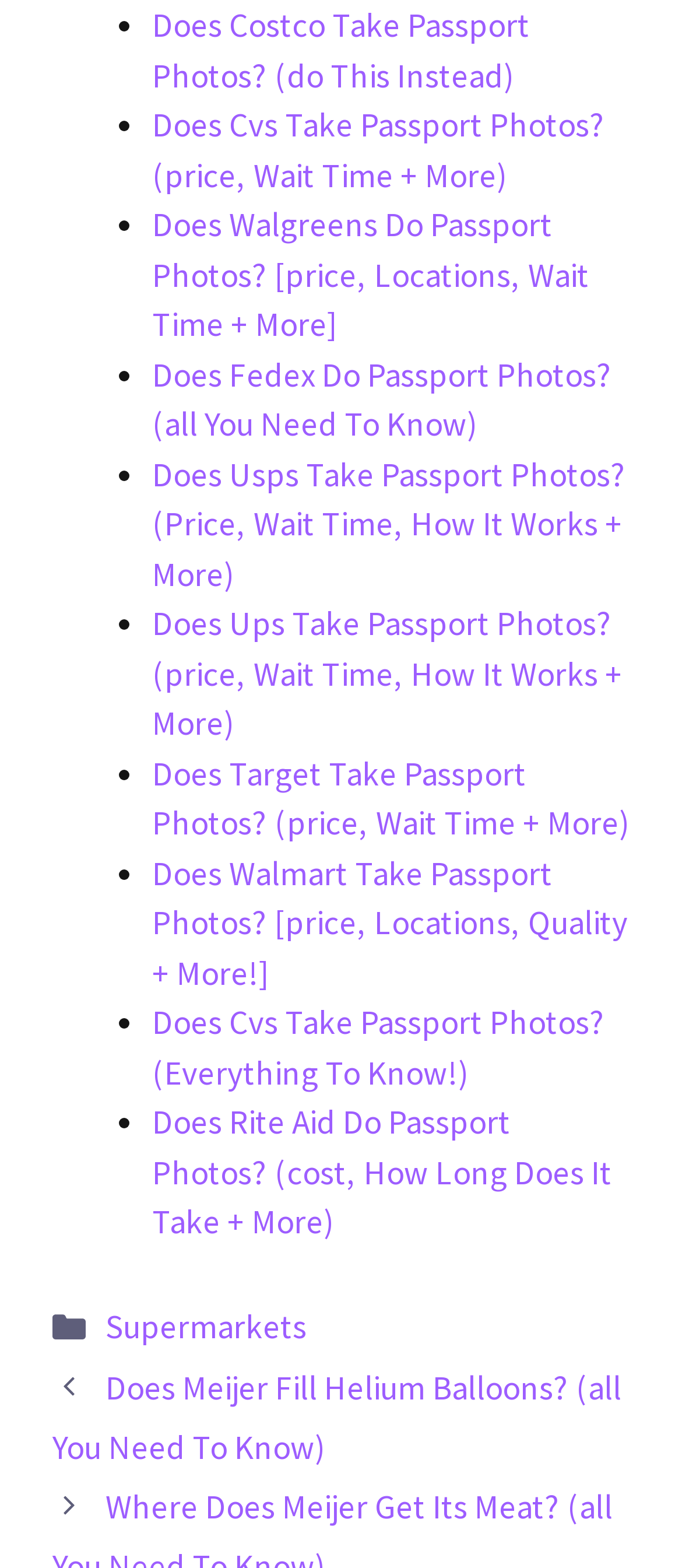What is the category of the webpage?
Please describe in detail the information shown in the image to answer the question.

The webpage has a category section with a link labeled 'Supermarkets', which suggests that the webpage is related to supermarkets.